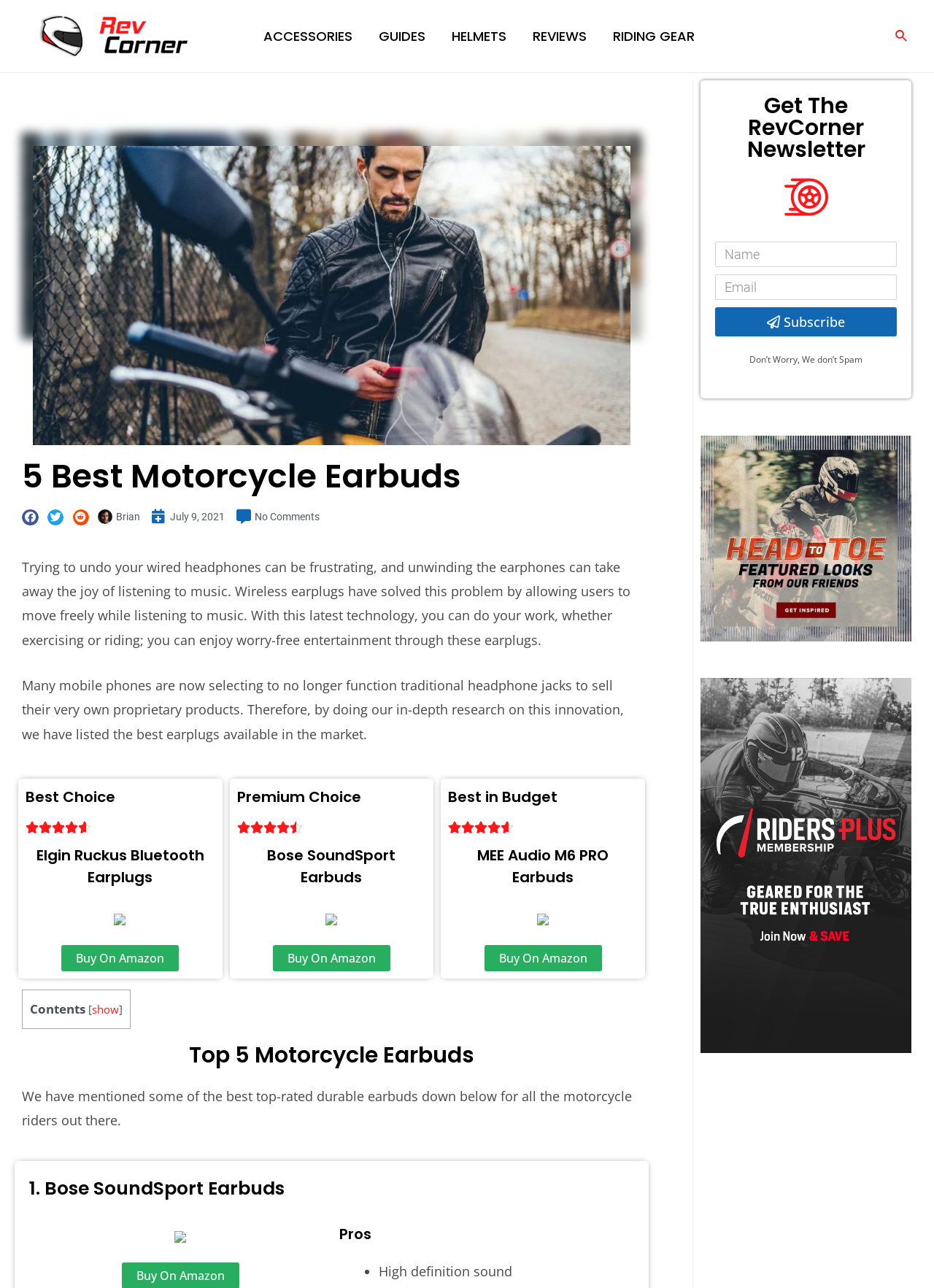How many earbuds are reviewed on the website?
Ensure your answer is thorough and detailed.

The website has a section titled 'Top 5 Motorcycle Earbuds' which suggests that the website reviews and compares five different earbuds. This is further supported by the presence of five separate sections, each dedicated to a different earbud model.